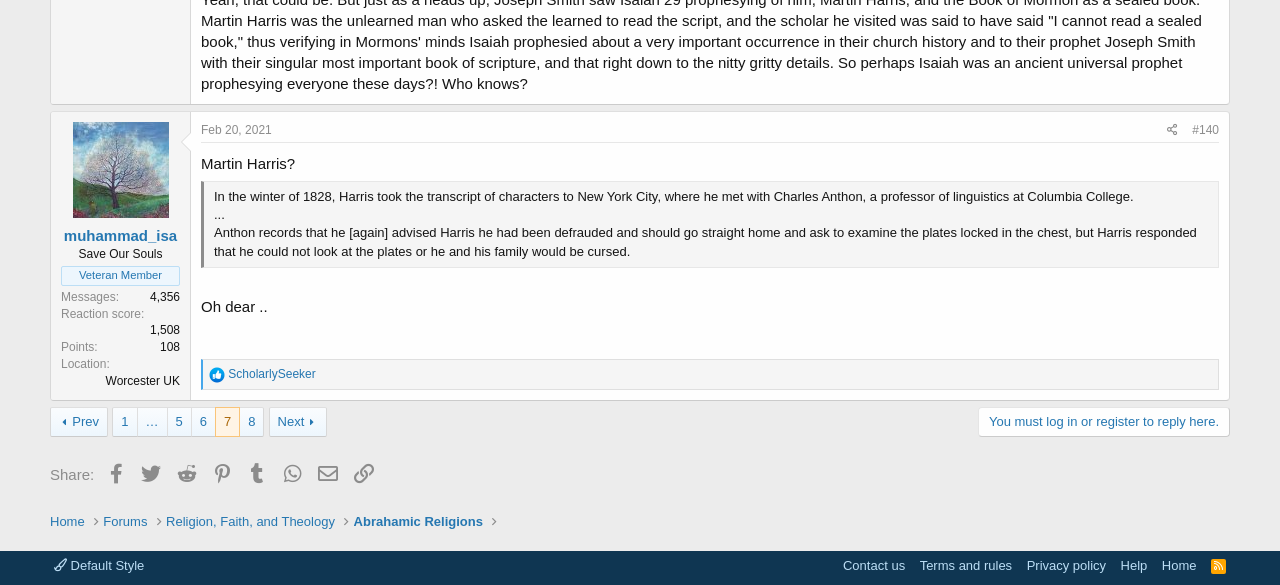Using the webpage screenshot, locate the HTML element that fits the following description and provide its bounding box: "…".

[0.107, 0.697, 0.13, 0.745]